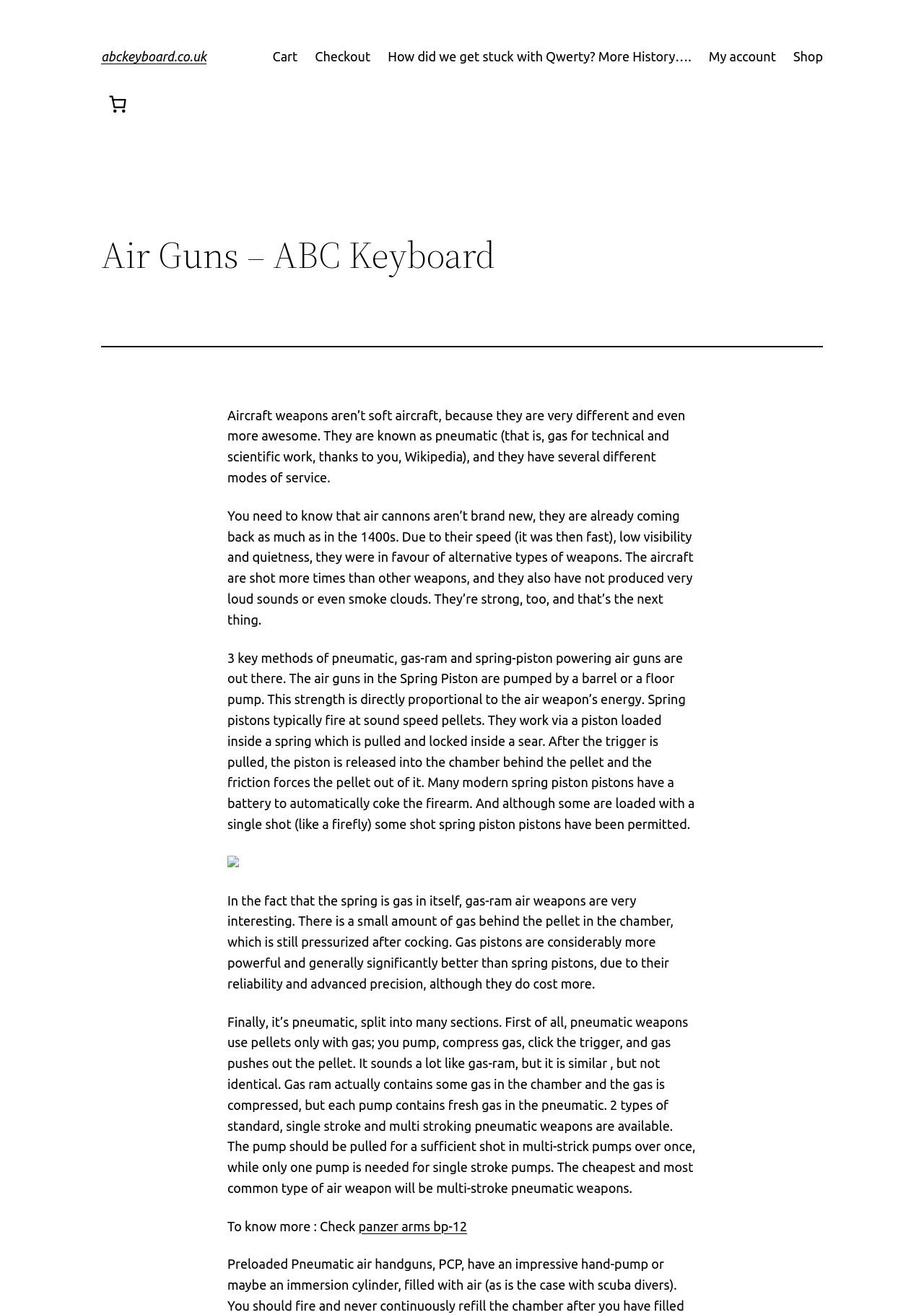Based on the image, provide a detailed and complete answer to the question: 
How many links are in the top navigation bar?

The top navigation bar contains links to 'Cart', 'Checkout', 'How did we get stuck with Qwerty? More History…', 'My account', and 'Shop'. These links are arranged horizontally and are located near the top of the page.